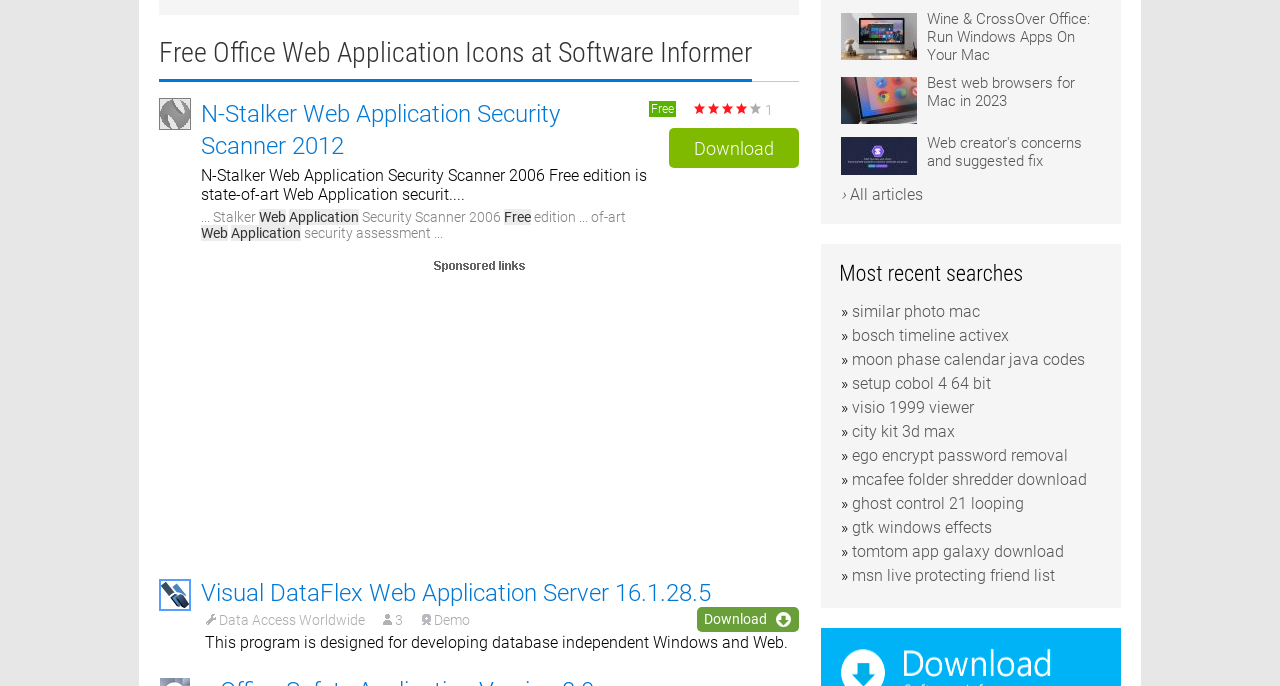Given the element description, predict the bounding box coordinates in the format (top-left x, top-left y, bottom-right x, bottom-right y). Make sure all values are between 0 and 1. Here is the element description: visio 1999 viewer

[0.666, 0.58, 0.761, 0.608]